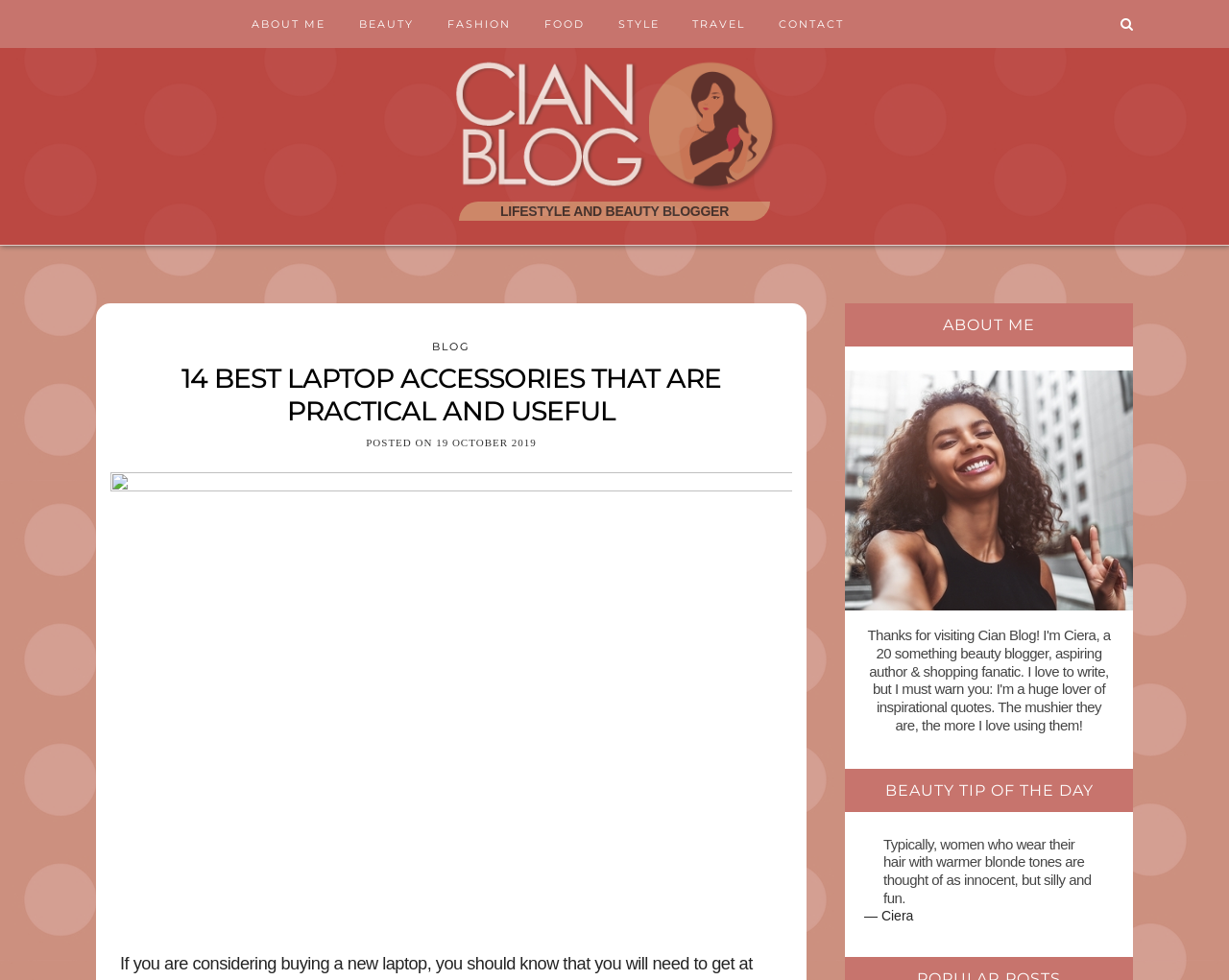What is the name of the blog?
Kindly answer the question with as much detail as you can.

I determined the answer by looking at the heading element with the text 'Cian Blog' and the image with the same text, which suggests that it is the name of the blog.